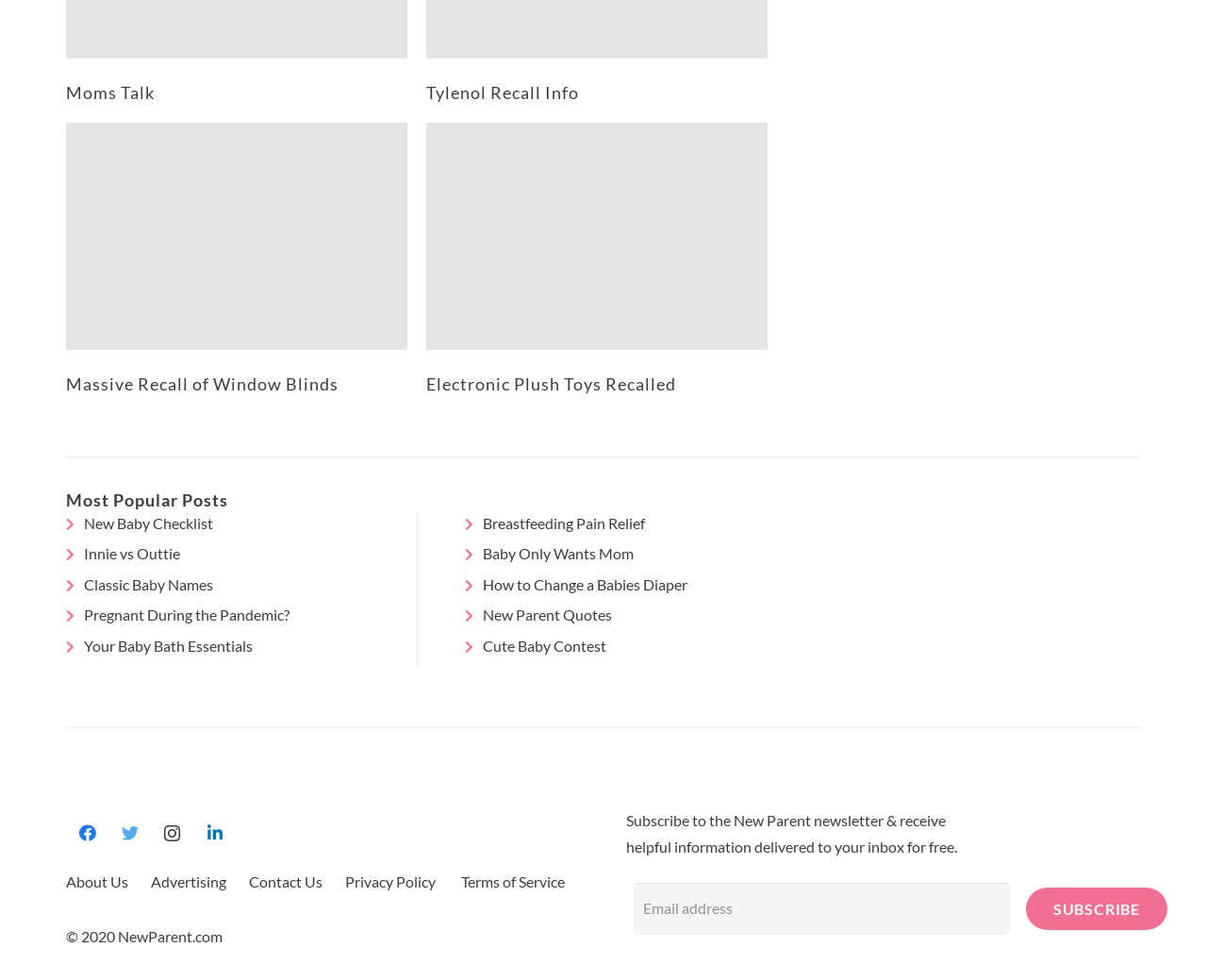Please determine the bounding box coordinates of the area that needs to be clicked to complete this task: 'Read 'Massive Recall of Window Blinds''. The coordinates must be four float numbers between 0 and 1, formatted as [left, top, right, bottom].

[0.055, 0.125, 0.337, 0.357]